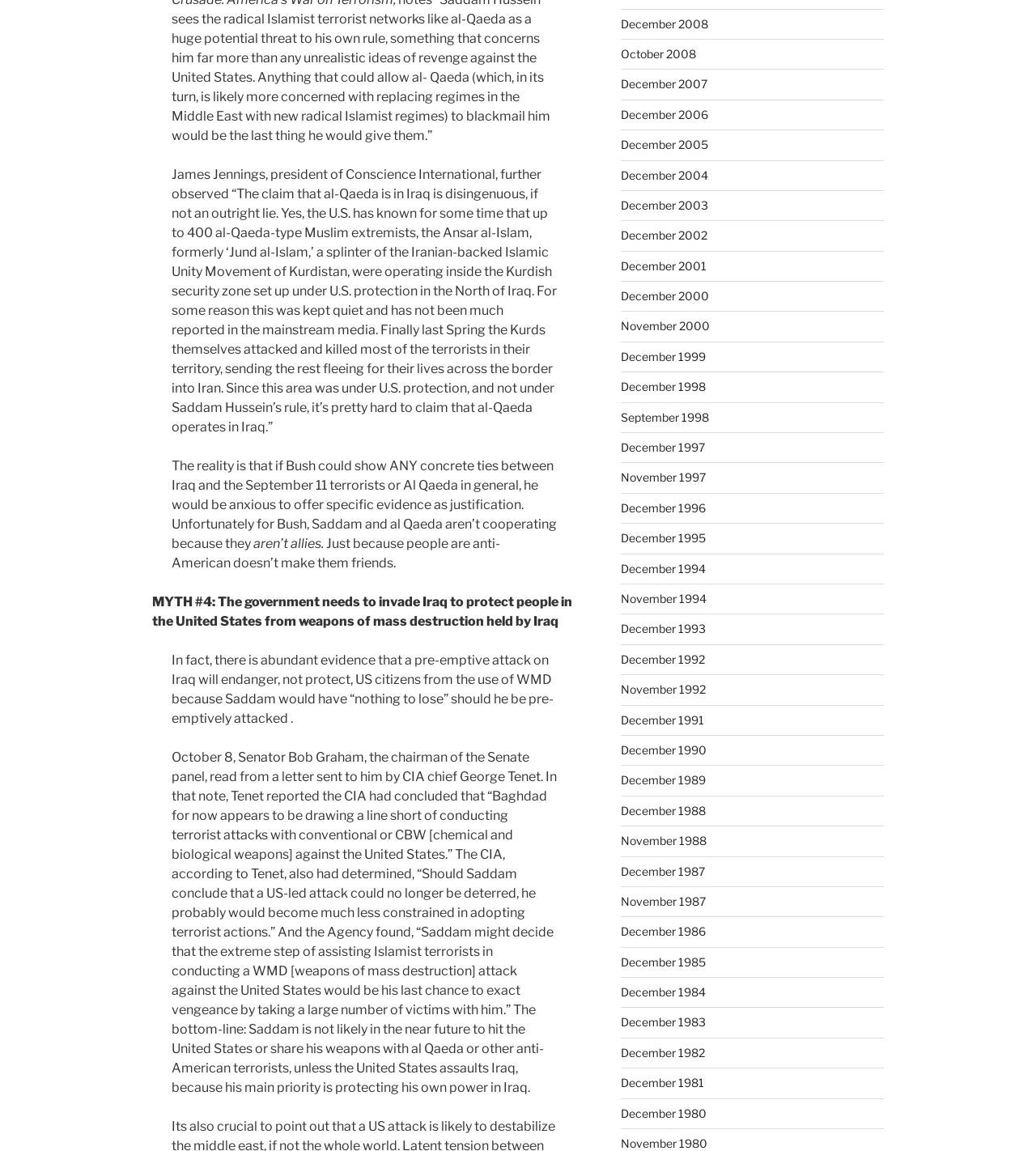Kindly determine the bounding box coordinates of the area that needs to be clicked to fulfill this instruction: "Click on December 2006".

[0.599, 0.093, 0.683, 0.105]